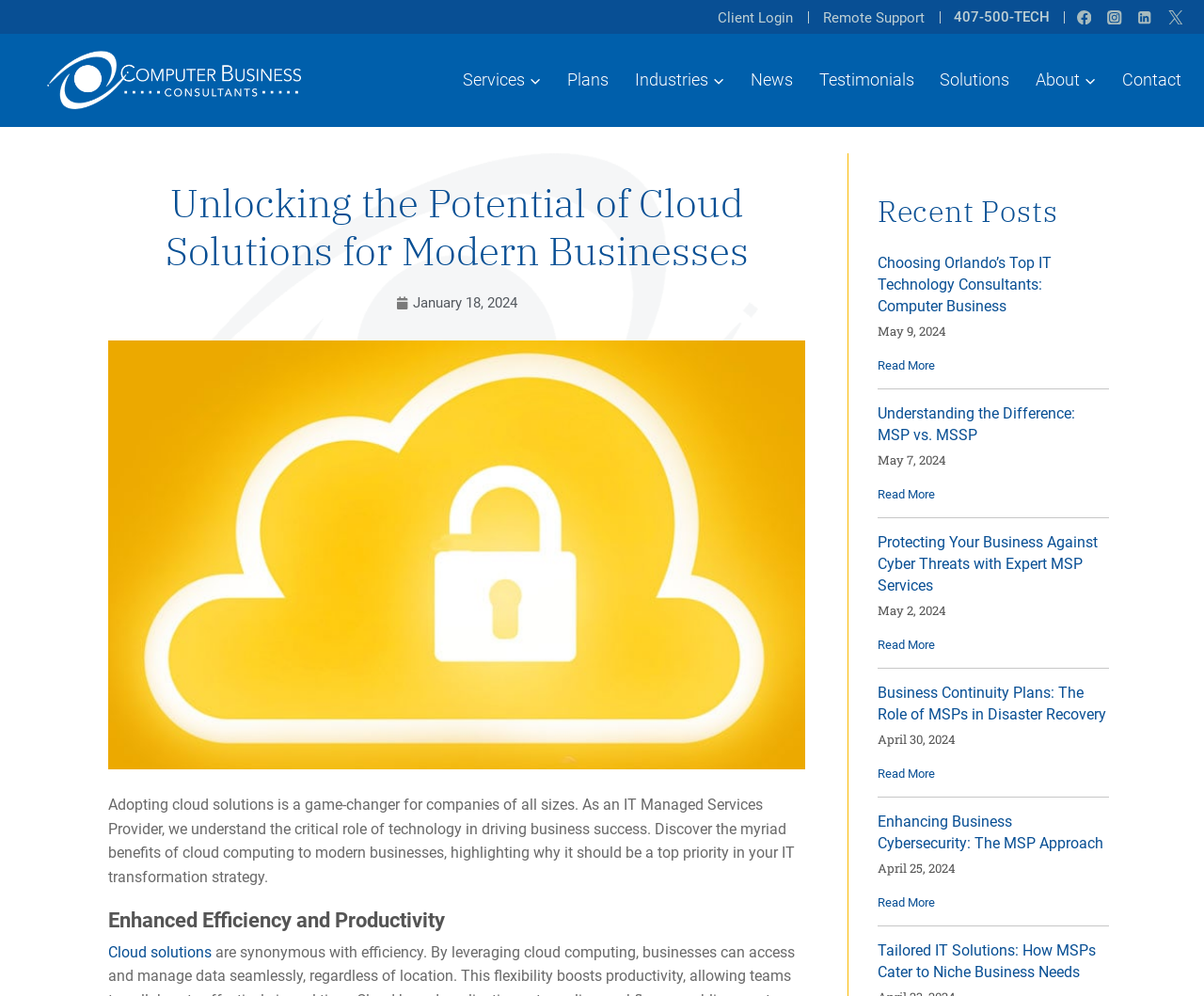What is the company name? From the image, respond with a single word or brief phrase.

Computer Business Consultants